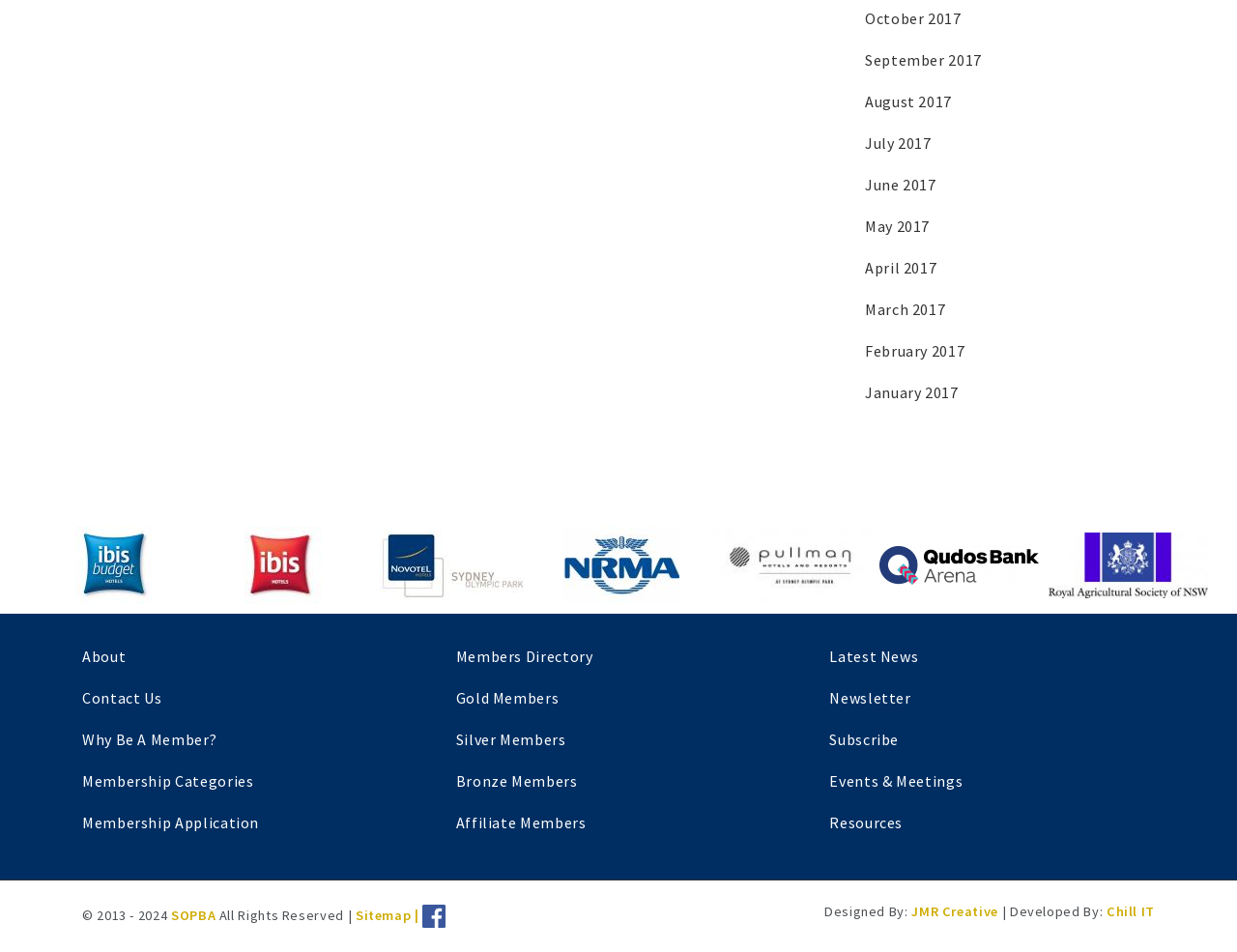Please find the bounding box coordinates of the clickable region needed to complete the following instruction: "Visit SOPBA". The bounding box coordinates must consist of four float numbers between 0 and 1, i.e., [left, top, right, bottom].

[0.138, 0.952, 0.174, 0.97]